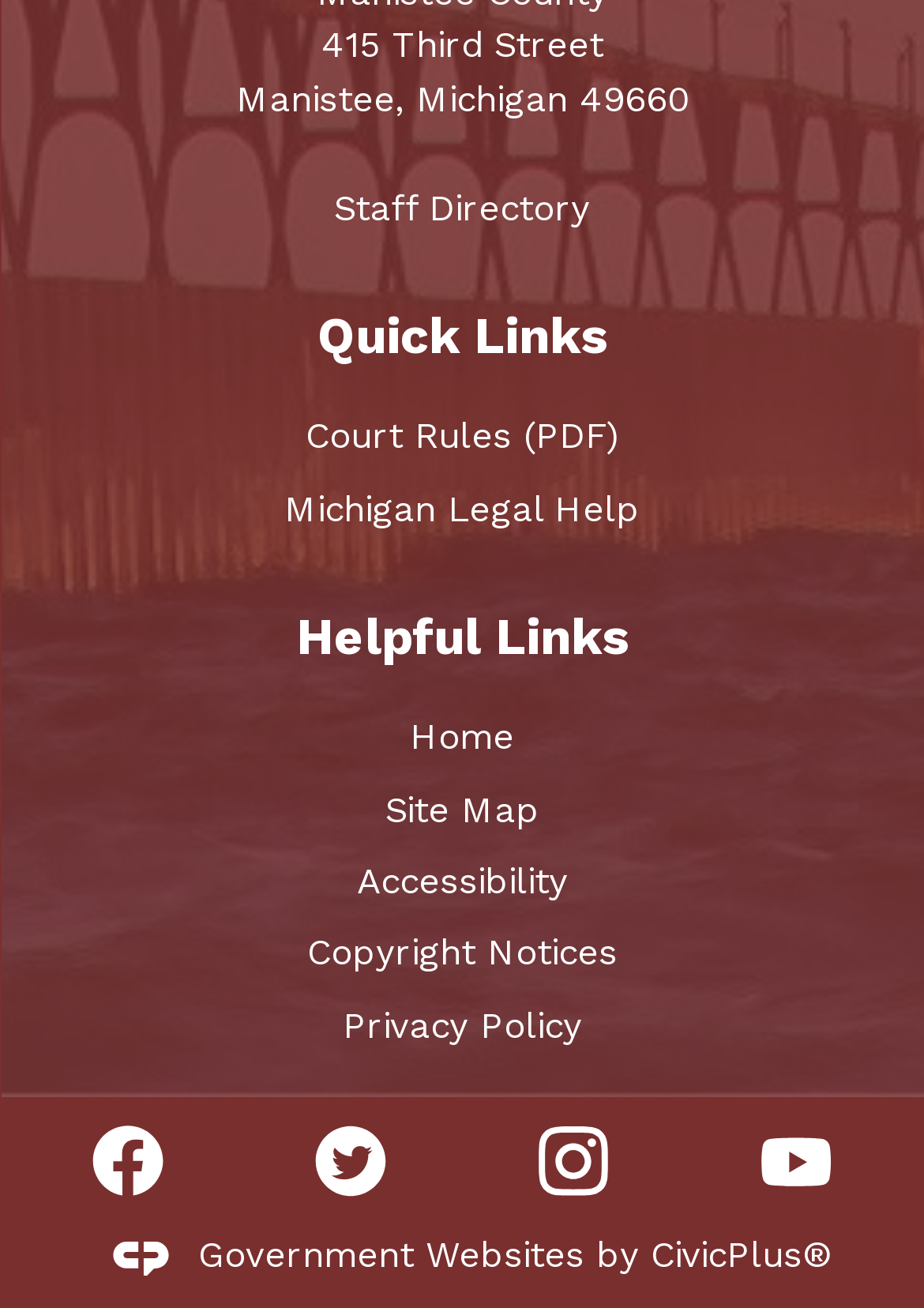Locate the bounding box coordinates of the element that needs to be clicked to carry out the instruction: "Check site map". The coordinates should be given as four float numbers ranging from 0 to 1, i.e., [left, top, right, bottom].

[0.417, 0.602, 0.583, 0.635]